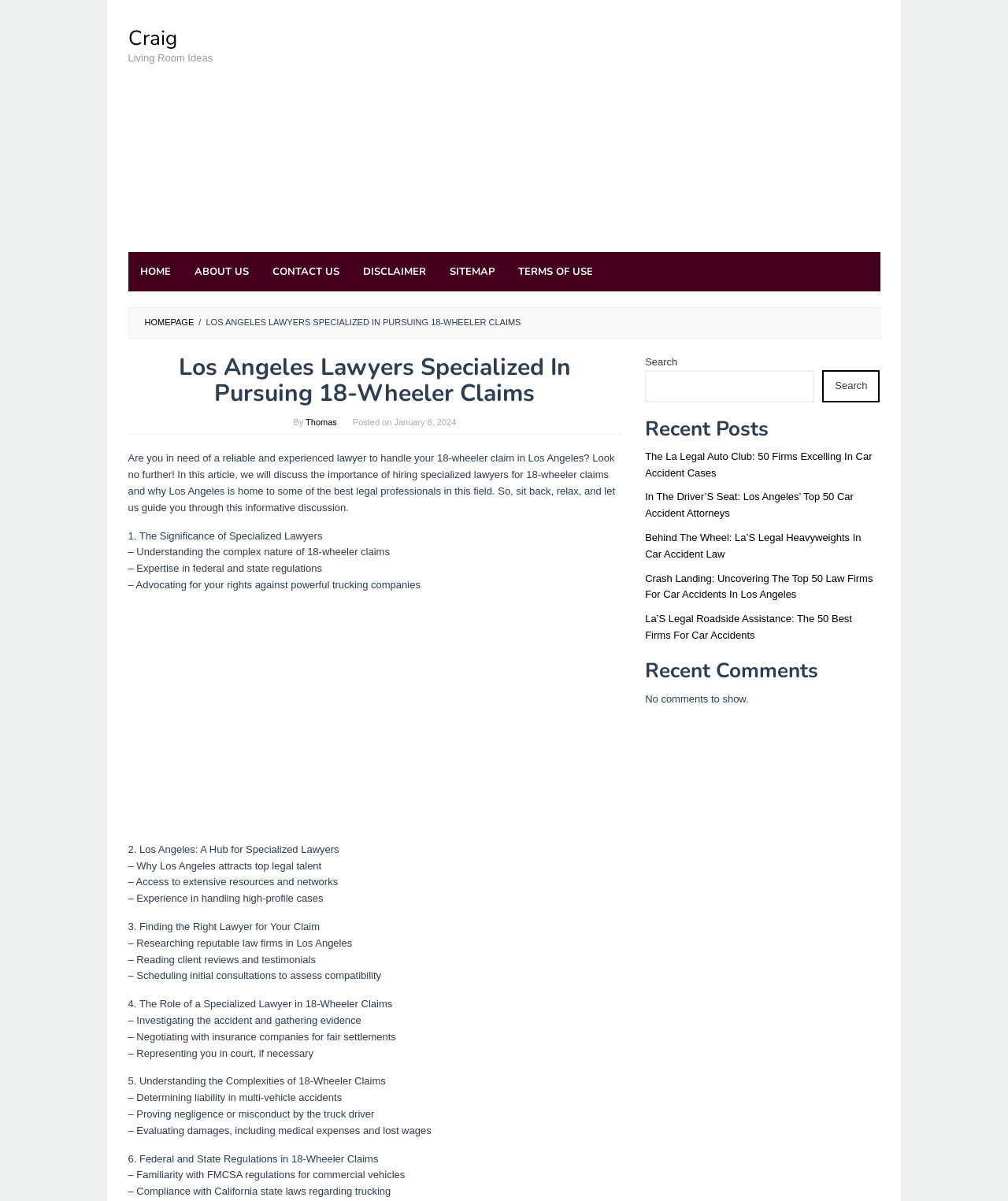Find the bounding box coordinates for the element that must be clicked to complete the instruction: "Contact the university". The coordinates should be four float numbers between 0 and 1, indicated as [left, top, right, bottom].

None